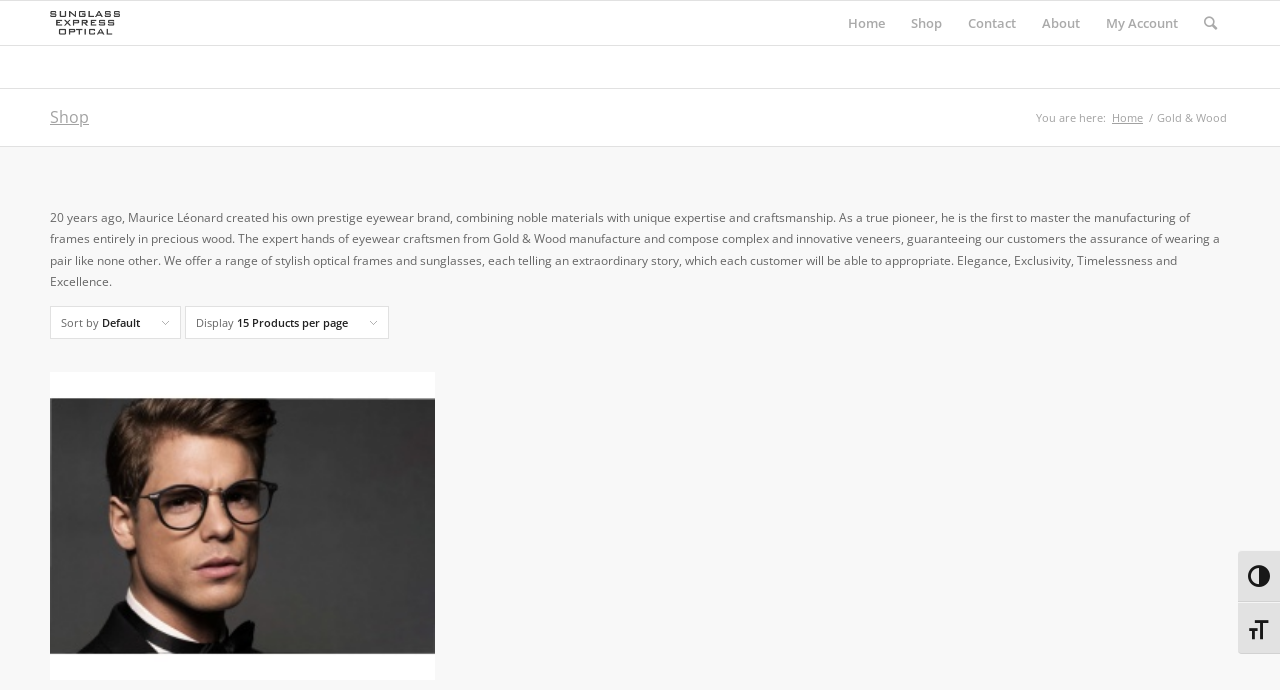Elaborate on the different components and information displayed on the webpage.

The webpage is about Gold & Wood Archives, a prestige eyewear brand. At the top right corner, there are two buttons: "Toggle High Contrast" and "Toggle Font size". Below these buttons, there is a navigation menu with links to "Home", "Shop", "Contact", "About", and "My Account". 

On the top left, there is a logo of Sunglass Express Optical, which is also a link. Below the logo, there is a heading "Shop" with a link to "Shop" underneath. 

Further down, there is a breadcrumb navigation section with links to "Home" and "Gold & Wood", indicating the current page location. 

The main content of the page is a paragraph describing the history and philosophy of Gold & Wood, a prestige eyewear brand founded by Maurice Léonard 20 years ago. The brand is known for its unique expertise and craftsmanship in combining noble materials, including precious wood, to create exclusive and elegant eyewear.

Below the descriptive text, there is a section with options to sort and display products. There are three options: "Default", "Display", and "15 Products per page". 

Finally, there is an image of a product, "TD Tom Davies", which takes up most of the bottom half of the page.